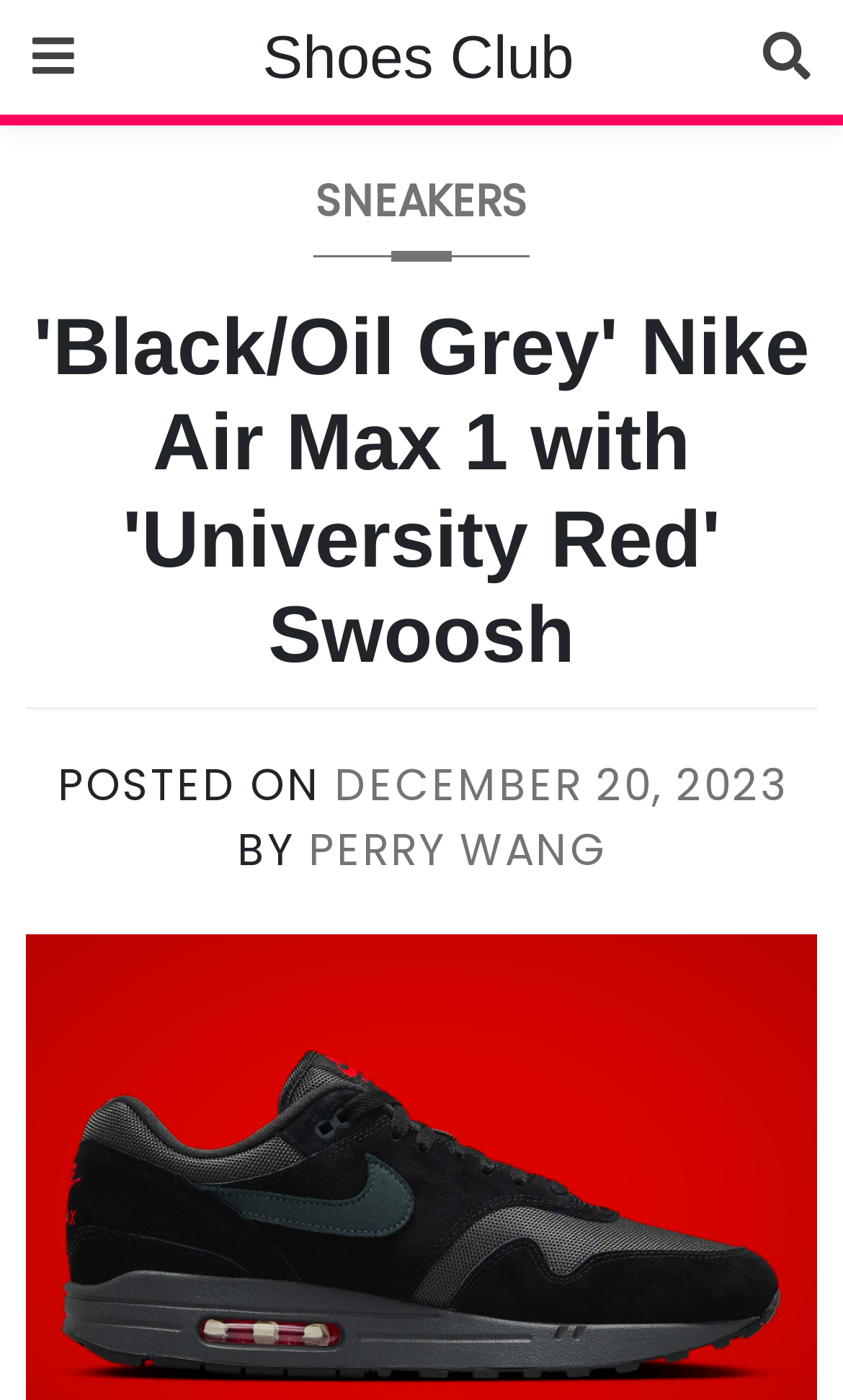Using the description: "parent_node: Shoes Club", identify the bounding box of the corresponding UI element in the screenshot.

[0.0, 0.0, 0.126, 0.082]